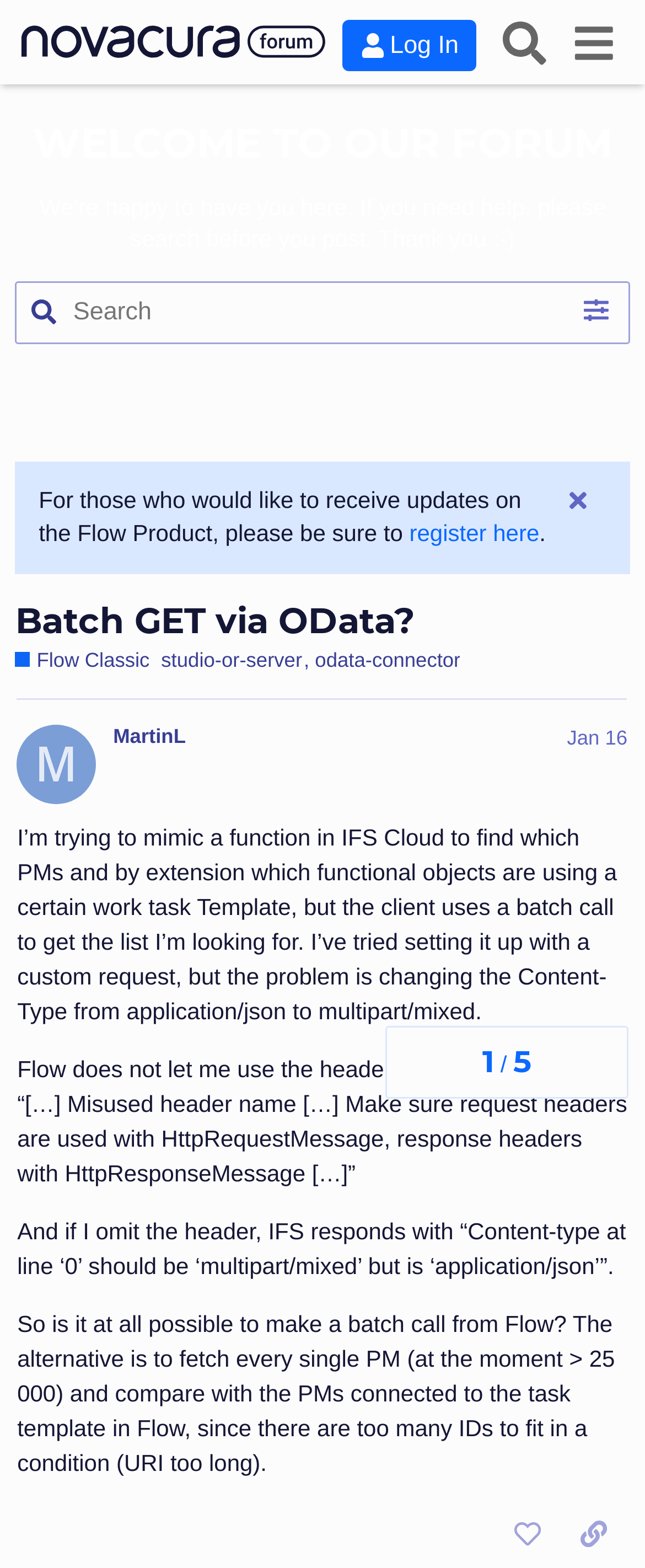Please determine the bounding box coordinates, formatted as (top-left x, top-left y, bottom-right x, bottom-right y), with all values as floating point numbers between 0 and 1. Identify the bounding box of the region described as: ​

[0.021, 0.178, 0.099, 0.22]